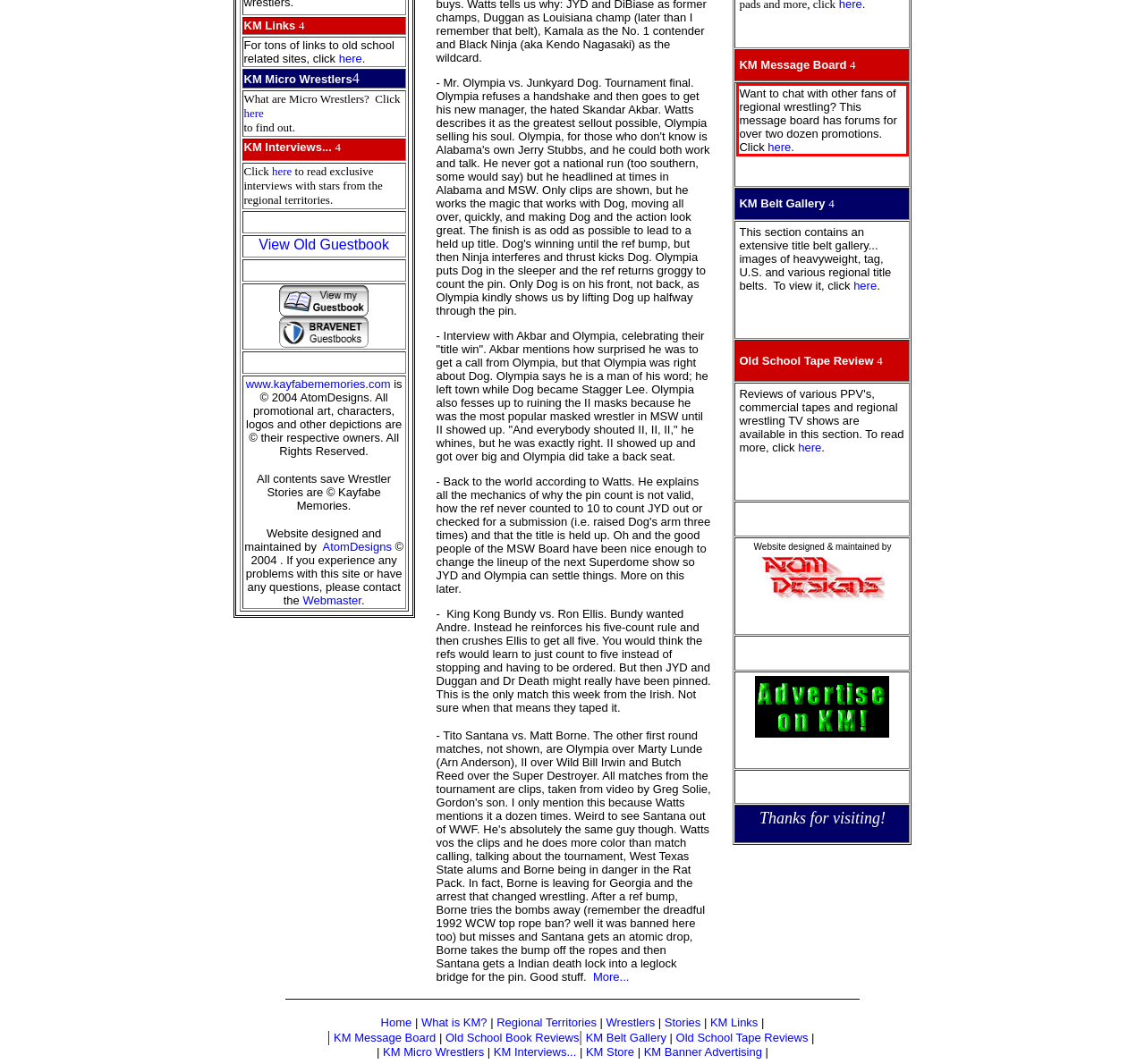Identify the text inside the red bounding box in the provided webpage screenshot and transcribe it.

Want to chat with other fans of regional wrestling? This message board has forums for over two dozen promotions. Click here.